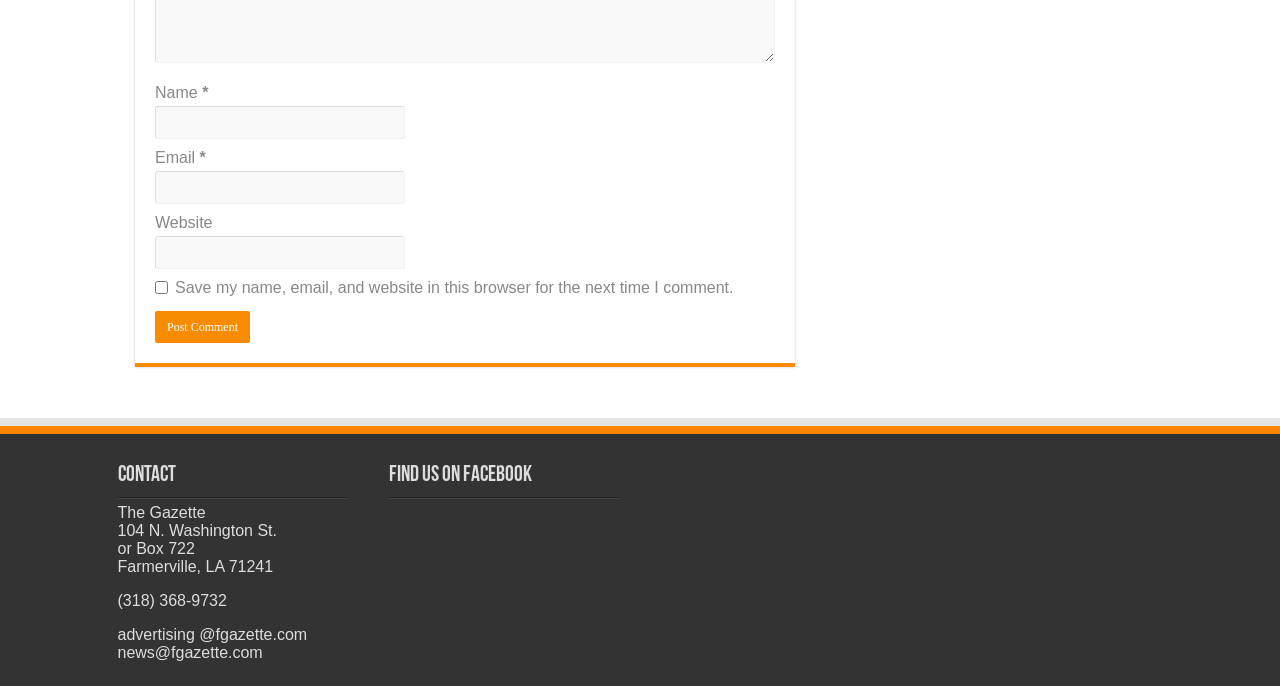Identify the bounding box coordinates for the UI element described by the following text: "parent_node: Email * aria-describedby="email-notes" name="email"". Provide the coordinates as four float numbers between 0 and 1, in the format [left, top, right, bottom].

[0.121, 0.25, 0.316, 0.298]